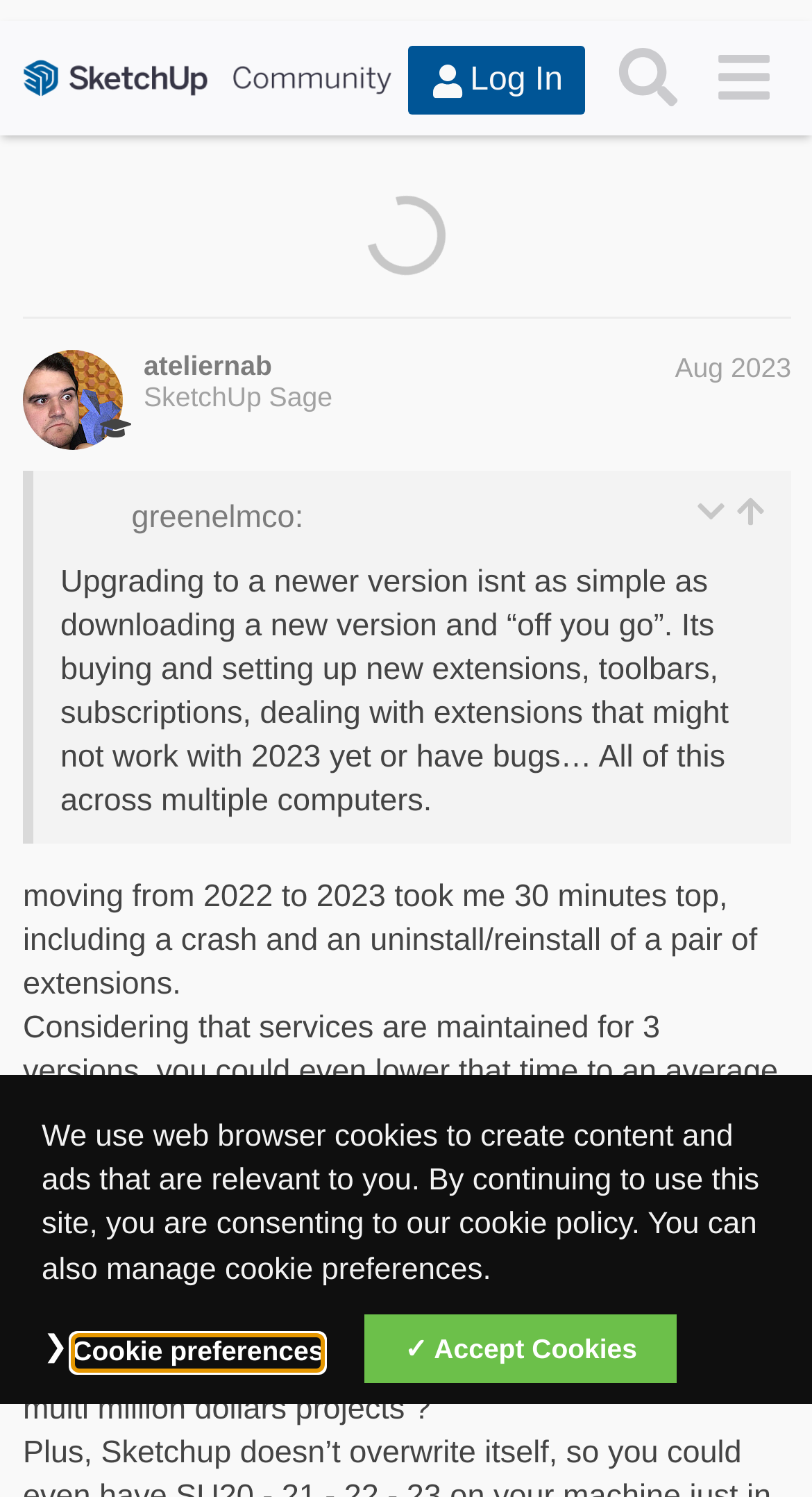Determine the webpage's heading and output its text content.

The new 3d warehouse and its host of problems is why people leave software